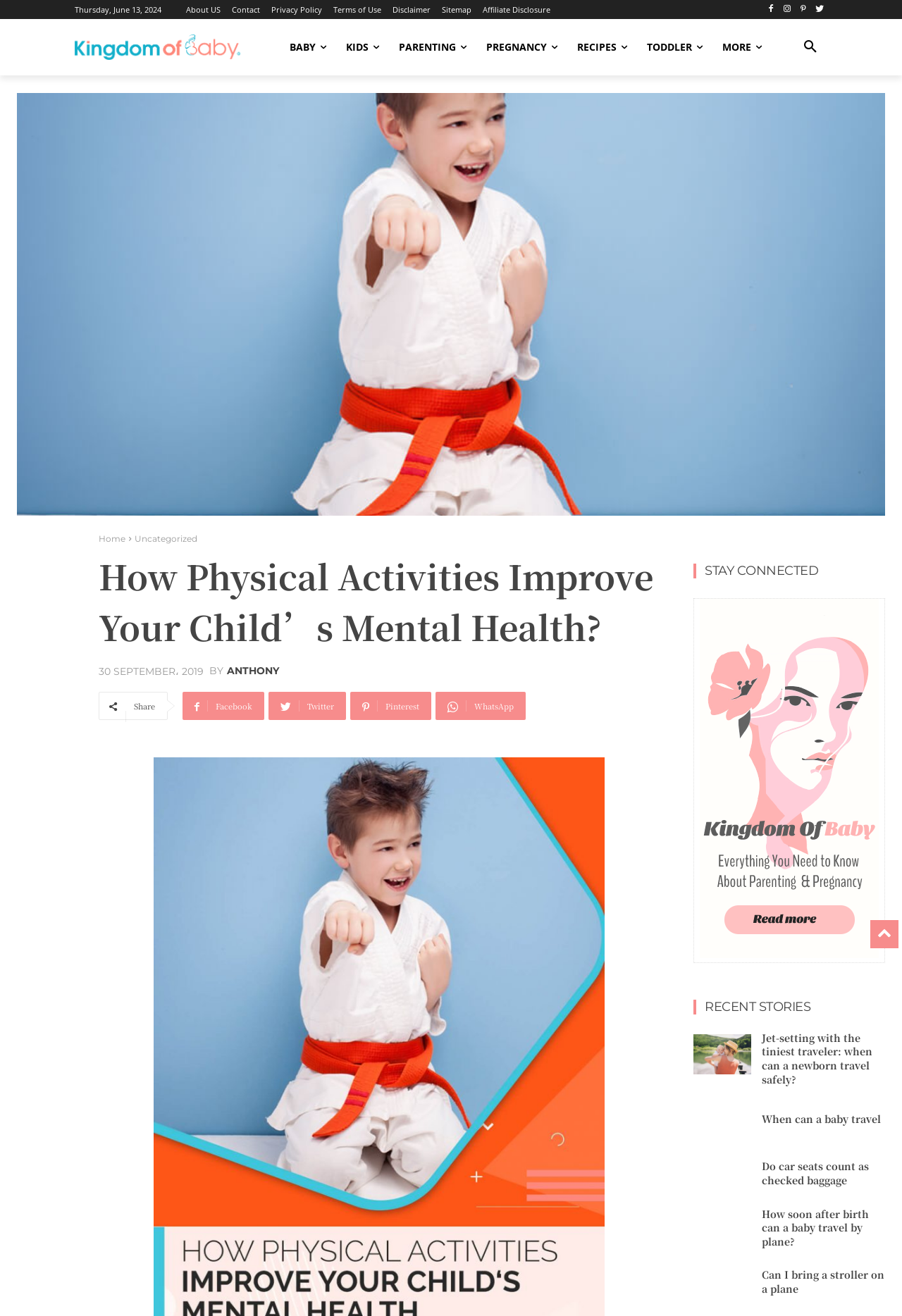What is the category of the article?
Use the image to answer the question with a single word or phrase.

Uncategorized